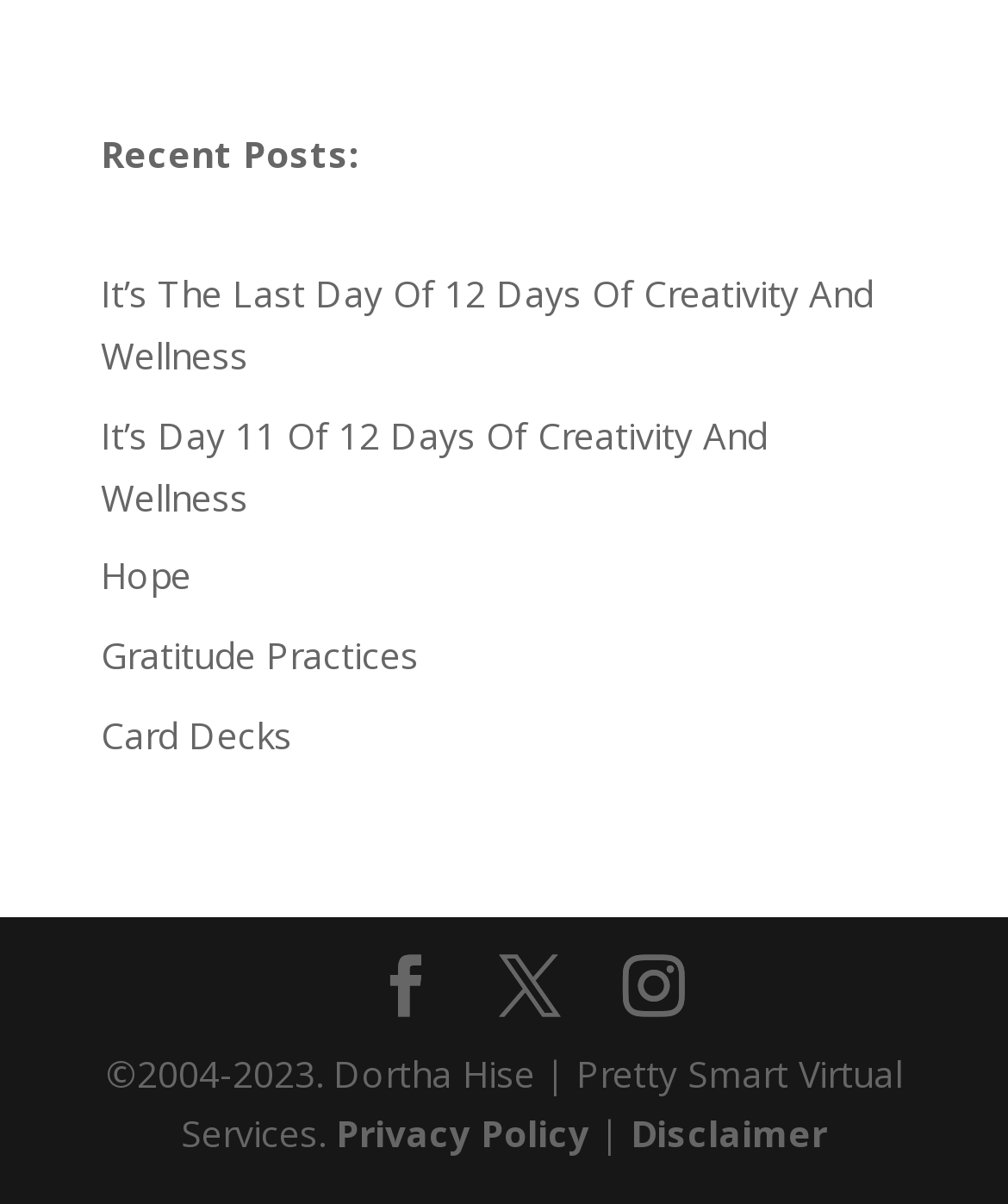Can you specify the bounding box coordinates of the area that needs to be clicked to fulfill the following instruction: "View recent post 'It’s The Last Day Of 12 Days Of Creativity And Wellness'"?

[0.1, 0.224, 0.867, 0.315]